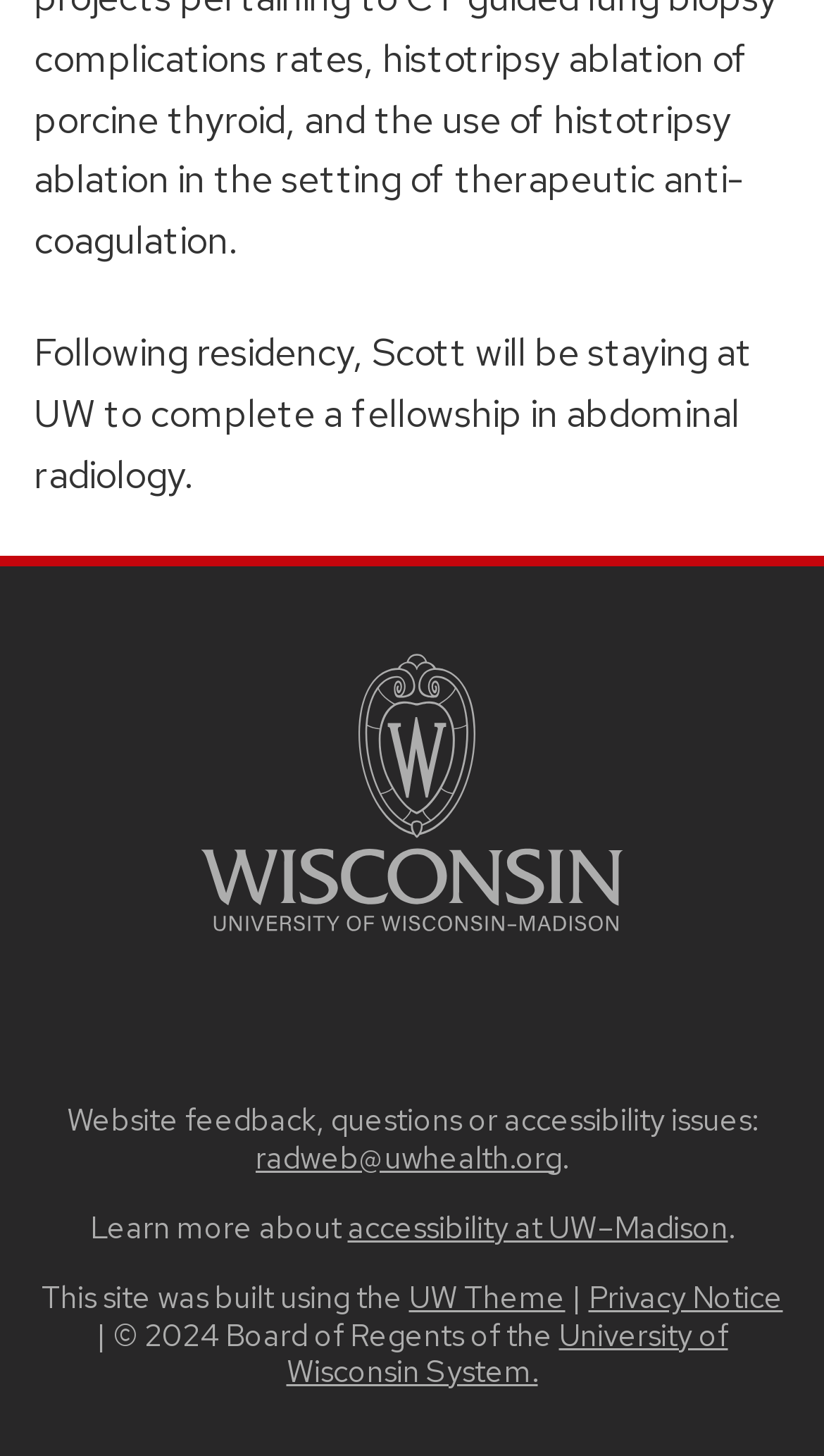What theme was used to build this site?
Look at the screenshot and give a one-word or phrase answer.

UW Theme